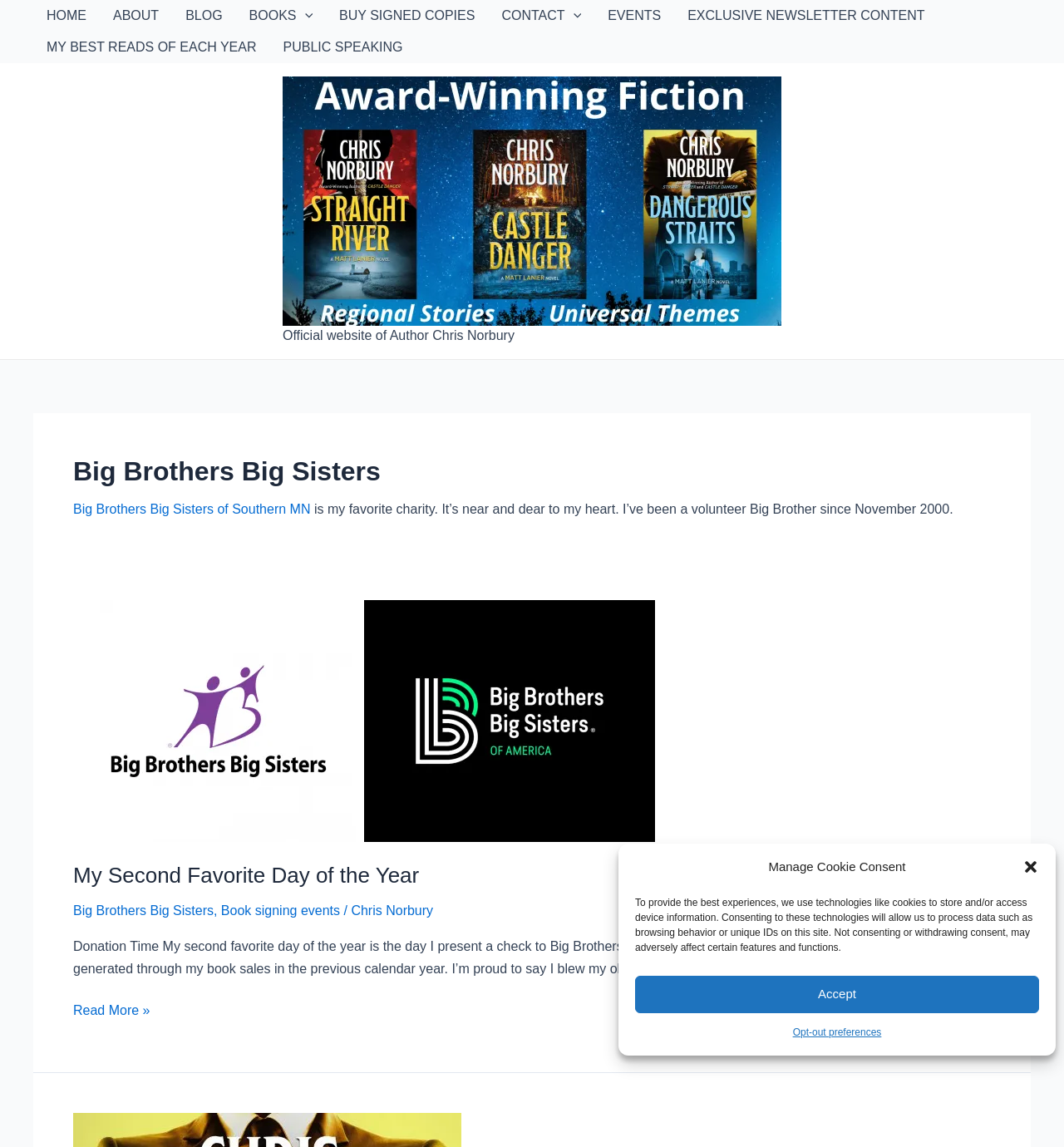Please determine the bounding box coordinates of the area that needs to be clicked to complete this task: 'Click the 'HOME' link'. The coordinates must be four float numbers between 0 and 1, formatted as [left, top, right, bottom].

[0.031, 0.0, 0.094, 0.028]